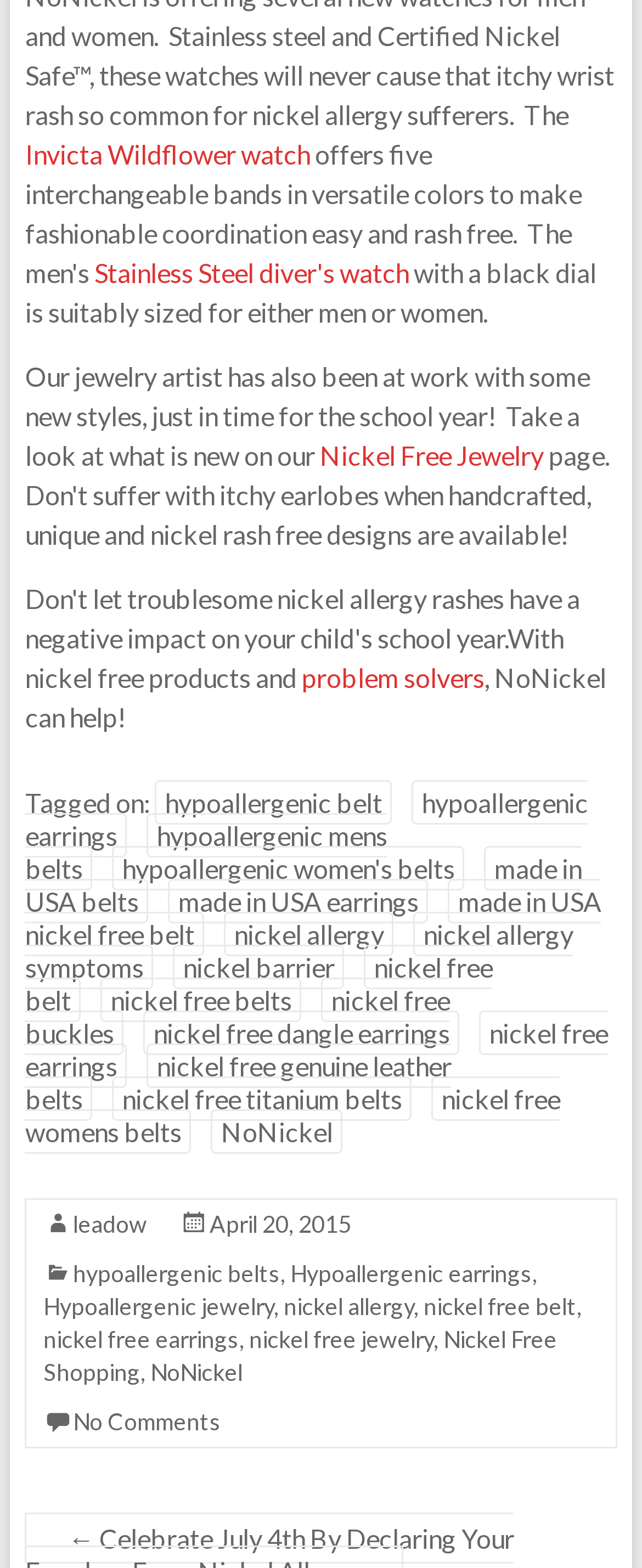How many types of belts are mentioned?
Answer the question with a single word or phrase derived from the image.

At least 5